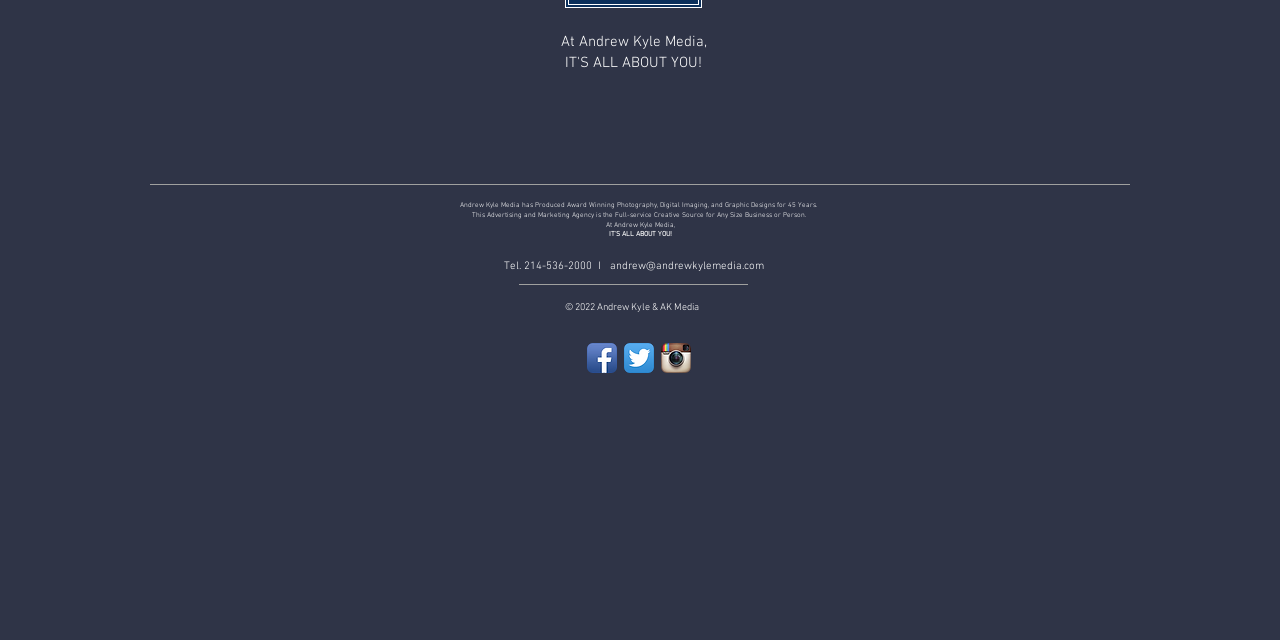Please determine the bounding box of the UI element that matches this description: andrew@andrewkylemedia.com. The coordinates should be given as (top-left x, top-left y, bottom-right x, bottom-right y), with all values between 0 and 1.

[0.476, 0.407, 0.596, 0.427]